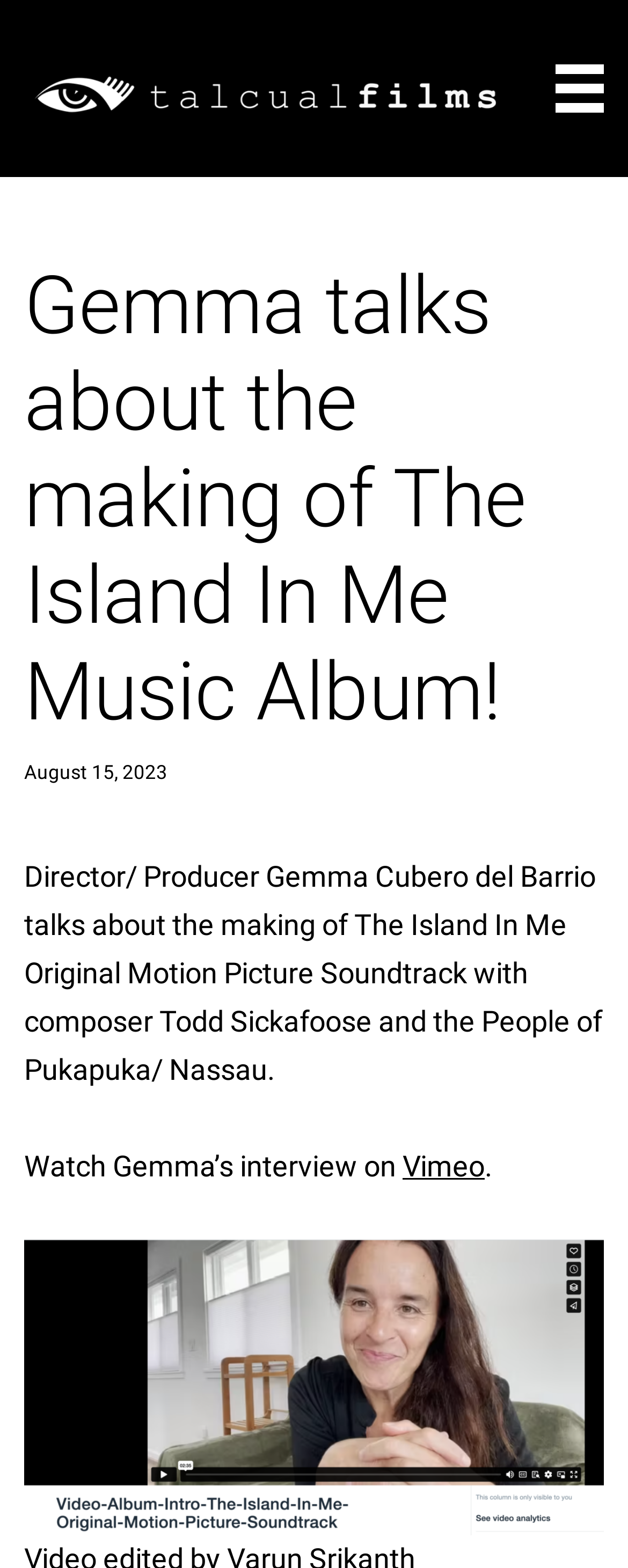Determine the bounding box for the described UI element: "@espacoser_cmc".

None